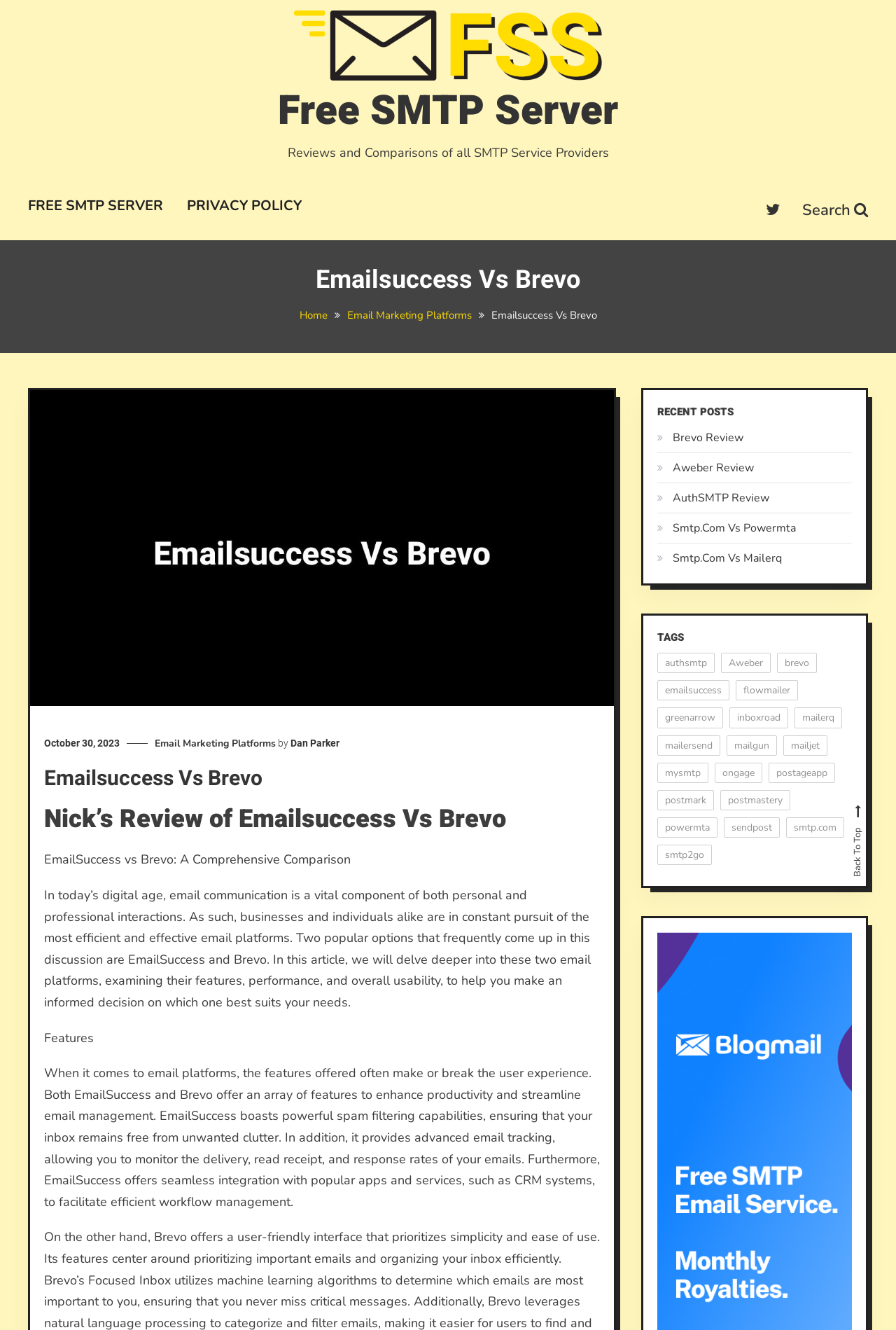How many recent posts are listed on this webpage?
Please answer the question as detailed as possible.

Under the 'RECENT POSTS' heading, there are five links listed, each representing a recent post, including 'Brevo Review', 'Aweber Review', 'AuthSMTP Review', 'Smtp.Com Vs Powermta', and 'Smtp.Com Vs Mailerq'.